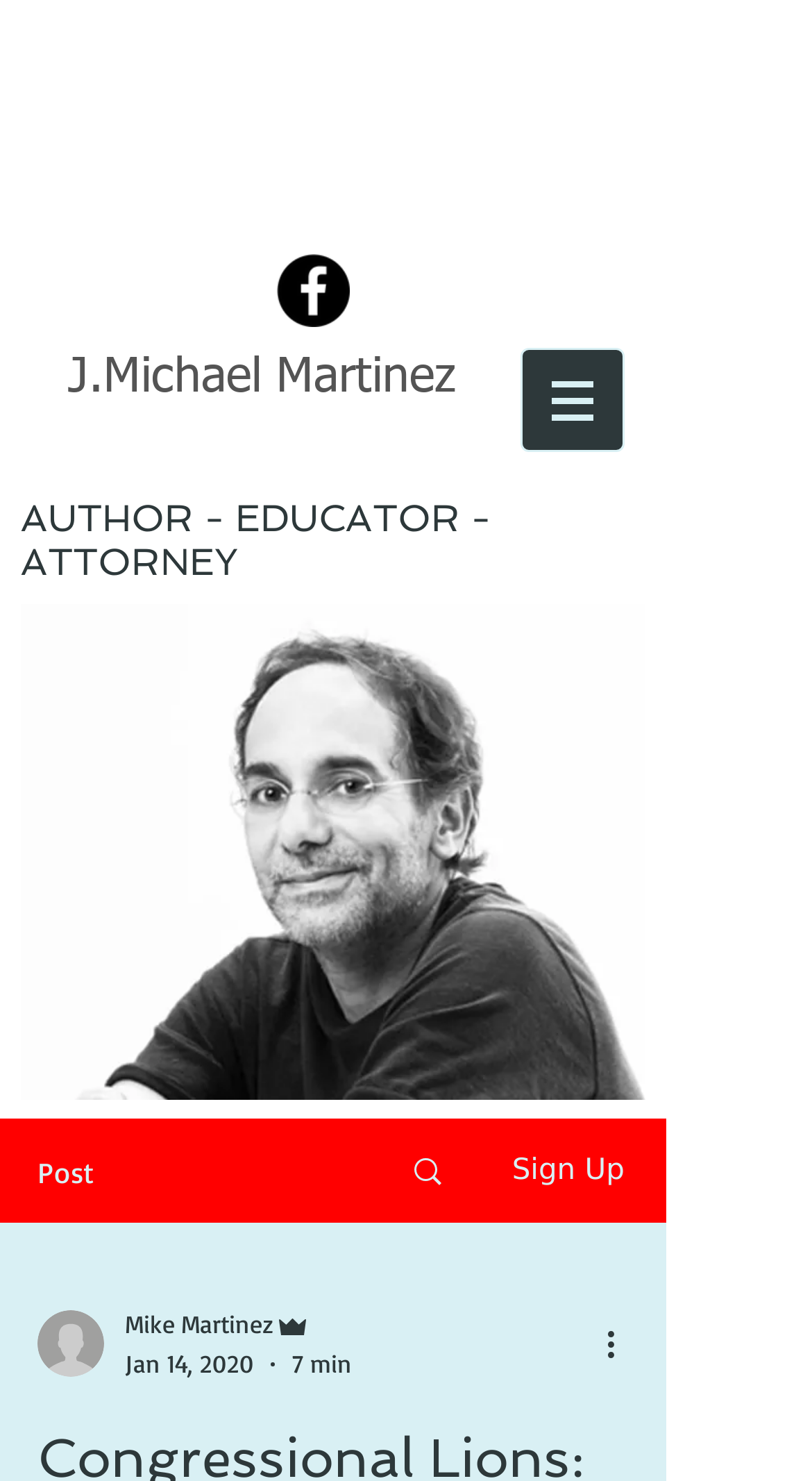Create a detailed description of the webpage's content and layout.

This webpage is about Arthur H. Vandenberg, a Republican United States senator from Michigan. At the top left, there is a social bar with a Facebook link, represented by a black circle icon. Next to it, there is a link to J.Michael Martinez. On the top right, there is a site navigation menu with a button that has a popup menu.

Below the navigation menu, there is a heading that reads "AUTHOR - EDUCATOR - ATTORNEY". Underneath this heading, there are several elements. On the left, there is a post section with a static text "Post" and a link with an image. On the right, there is a sign-up section with a static text "Sign Up". Below these sections, there is a writer's picture with an image, accompanied by the writer's name "Mike Martinez" and his role "Admin" with an image. The date "Jan 14, 2020" and the reading time "7 min" are also displayed.

At the bottom right, there is a button for more actions with an image. The webpage has a total of 5 images, including the Facebook icon, the site navigation menu icon, the writer's picture, and two other images accompanying the links. There are 5 links on the page, including the Facebook link, the J.Michael Martinez link, and three other links with images.